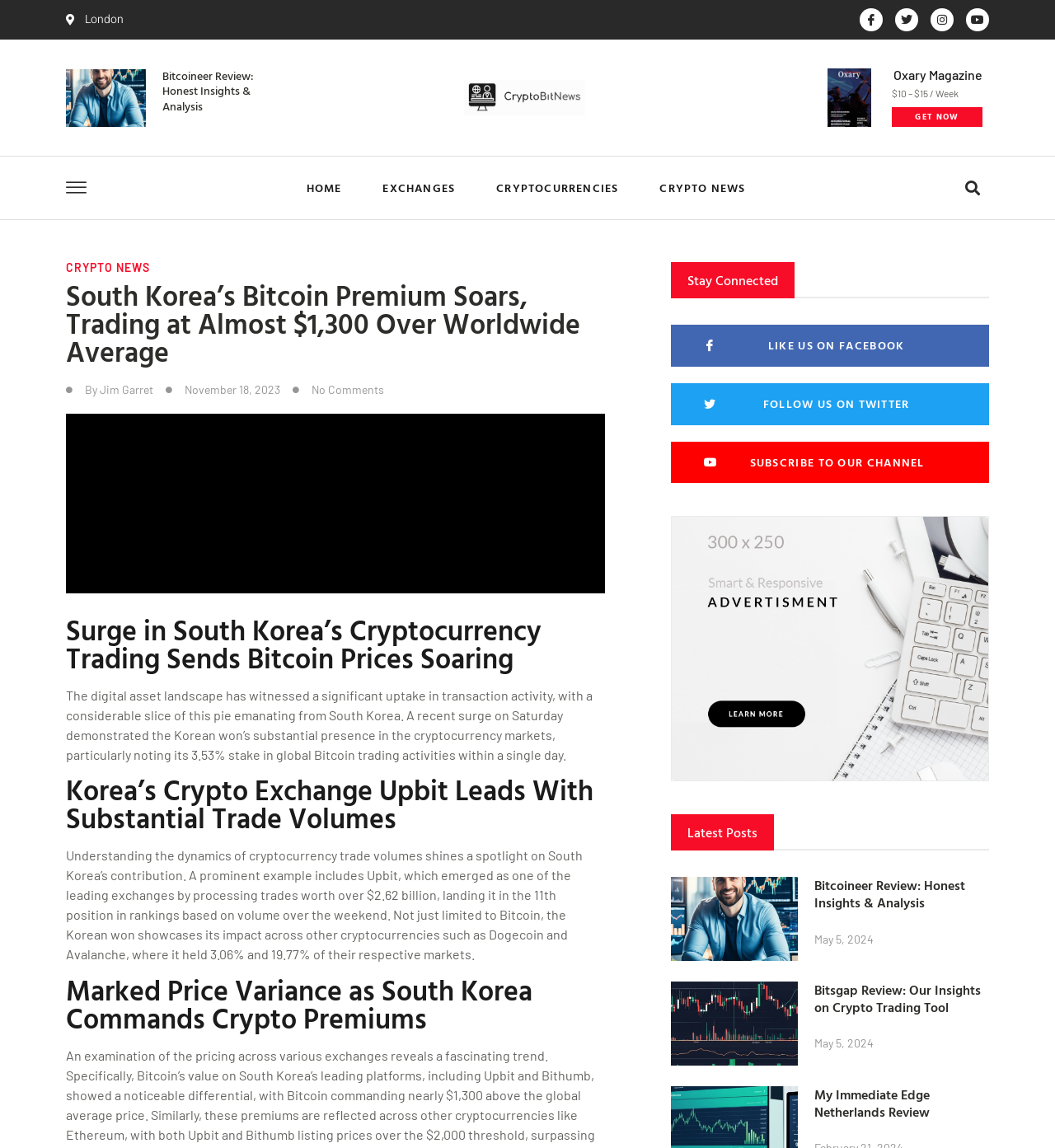Could you locate the bounding box coordinates for the section that should be clicked to accomplish this task: "Explore McDonald's Secret Menu".

None